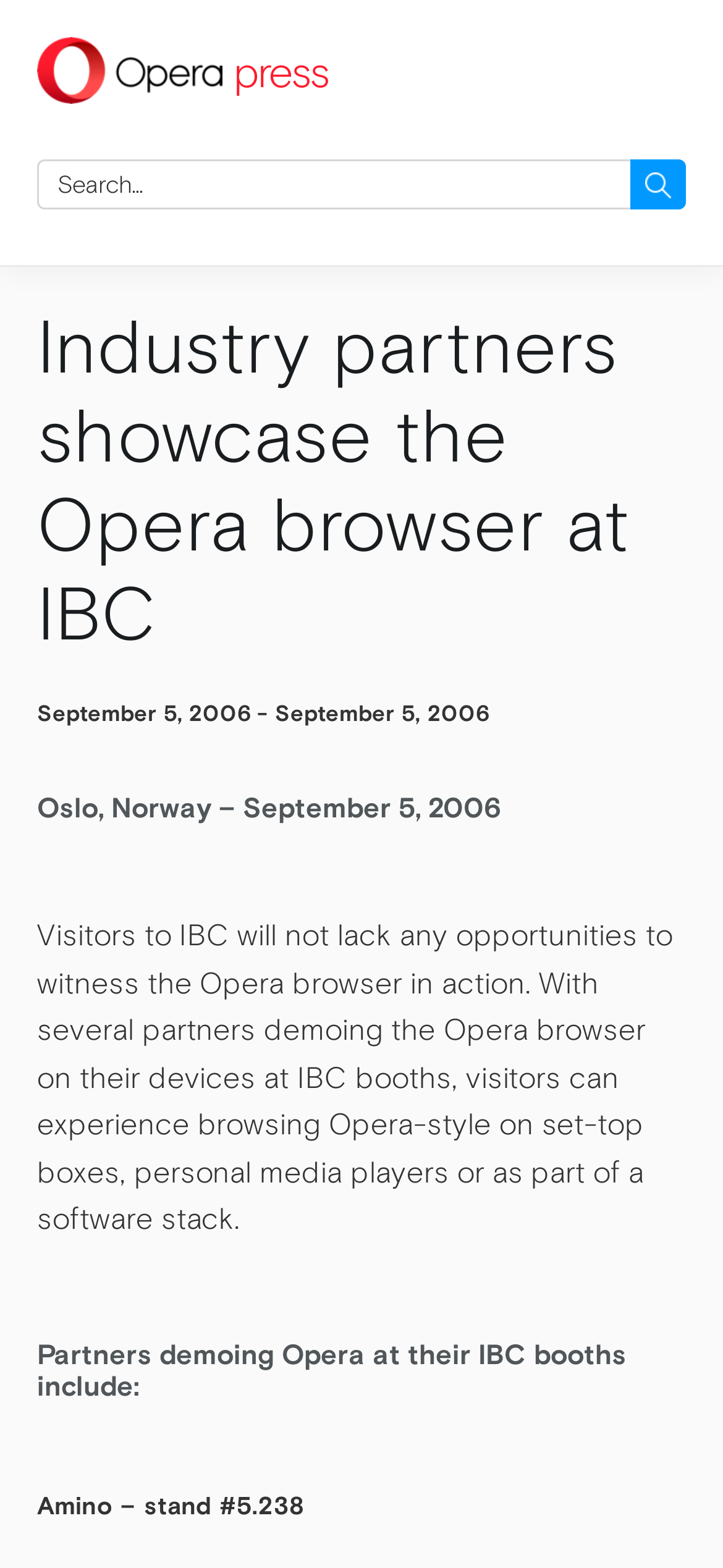What type of devices are visitors able to experience Opera on?
Give a detailed response to the question by analyzing the screenshot.

I found a paragraph of text that mentions visitors can experience browsing Opera-style on set-top boxes, personal media players or as part of a software stack. This suggests that these are the types of devices that visitors are able to experience Opera on.